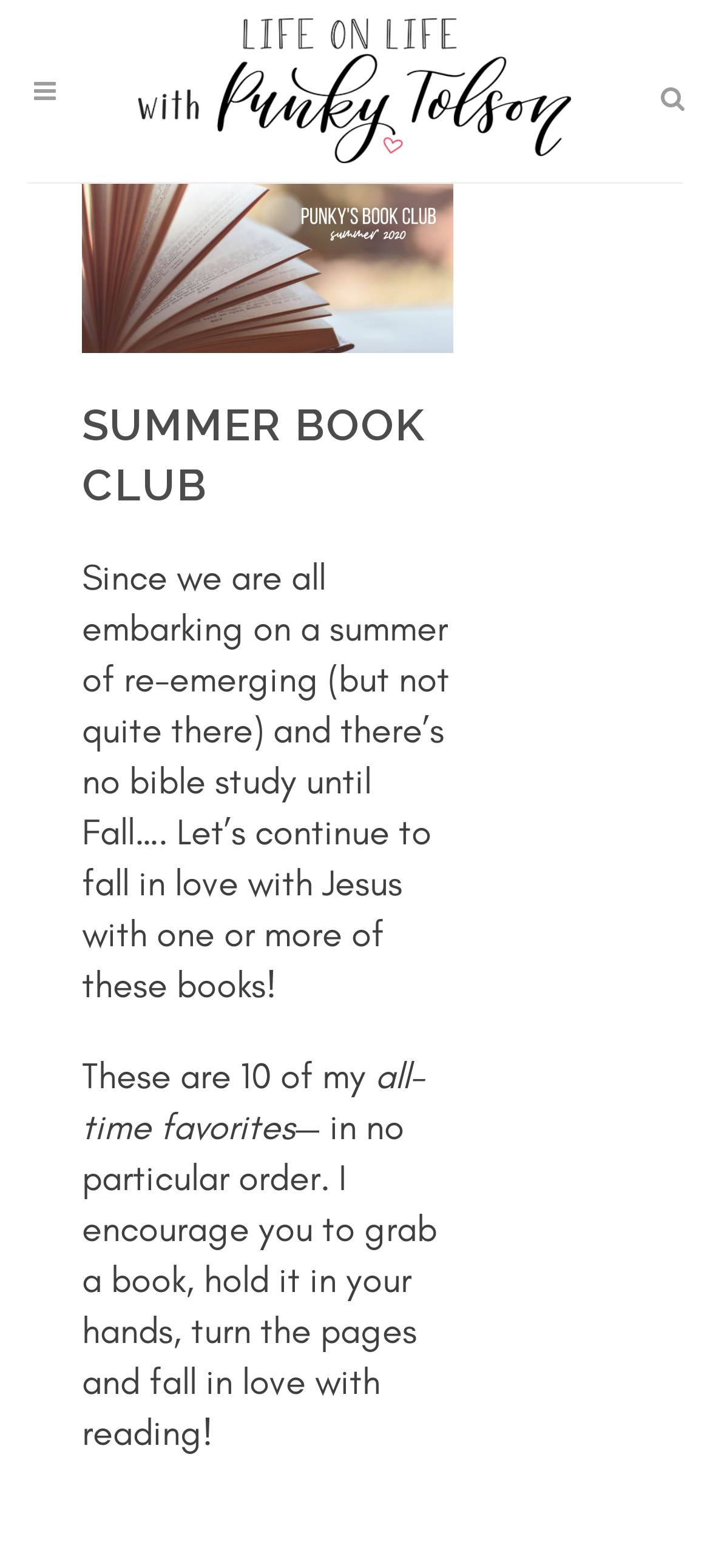How many books are recommended for the summer book club?
Kindly give a detailed and elaborate answer to the question.

The static text on the webpage mentions '10 of my all-time favorites', indicating that the author is recommending 10 books for the summer book club. The text suggests that these books are highly recommended and worth reading.